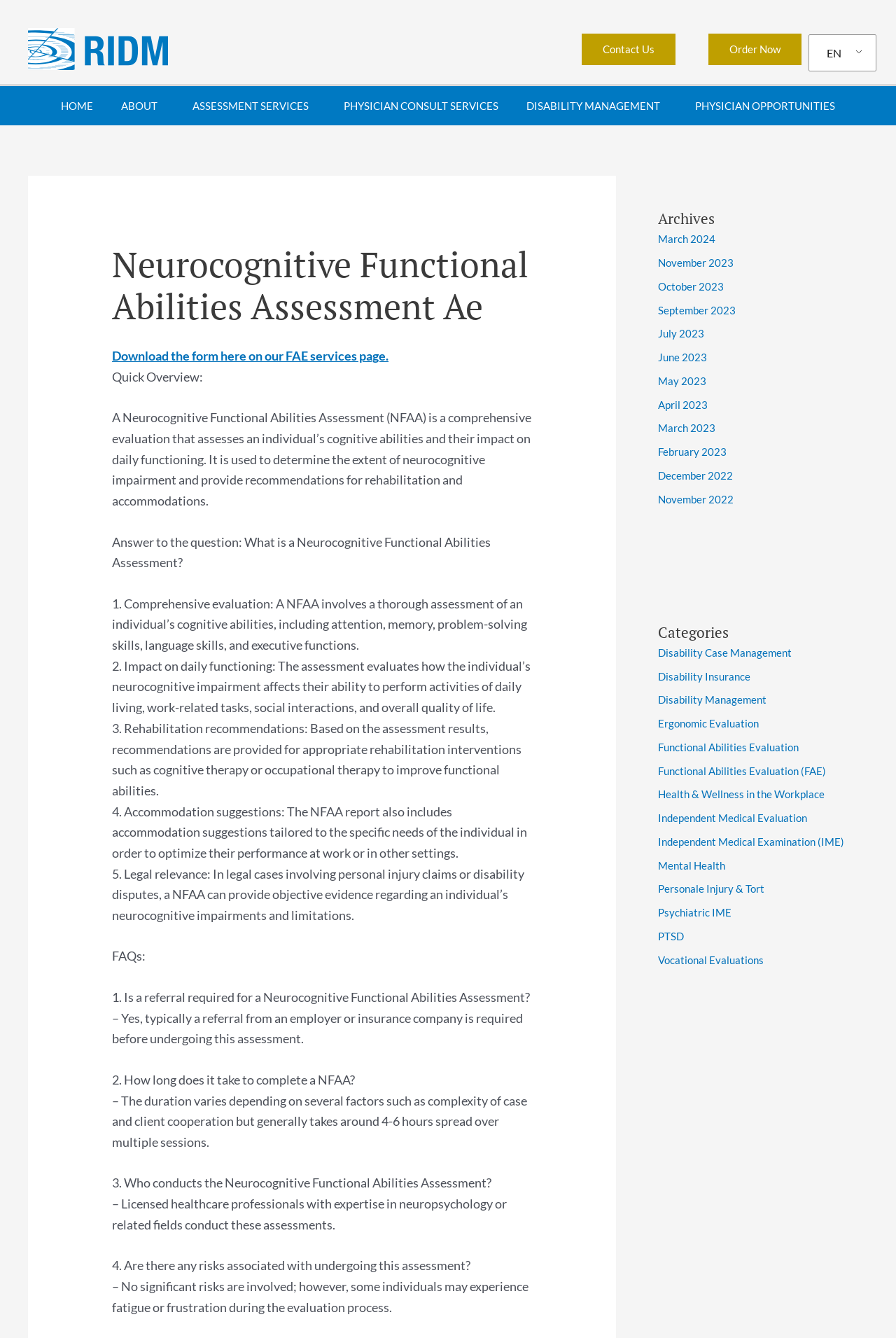Refer to the image and provide a thorough answer to this question:
Who conducts a Neurocognitive Functional Abilities Assessment?

The webpage states that licensed healthcare professionals with expertise in neuropsychology or related fields conduct Neurocognitive Functional Abilities Assessments.